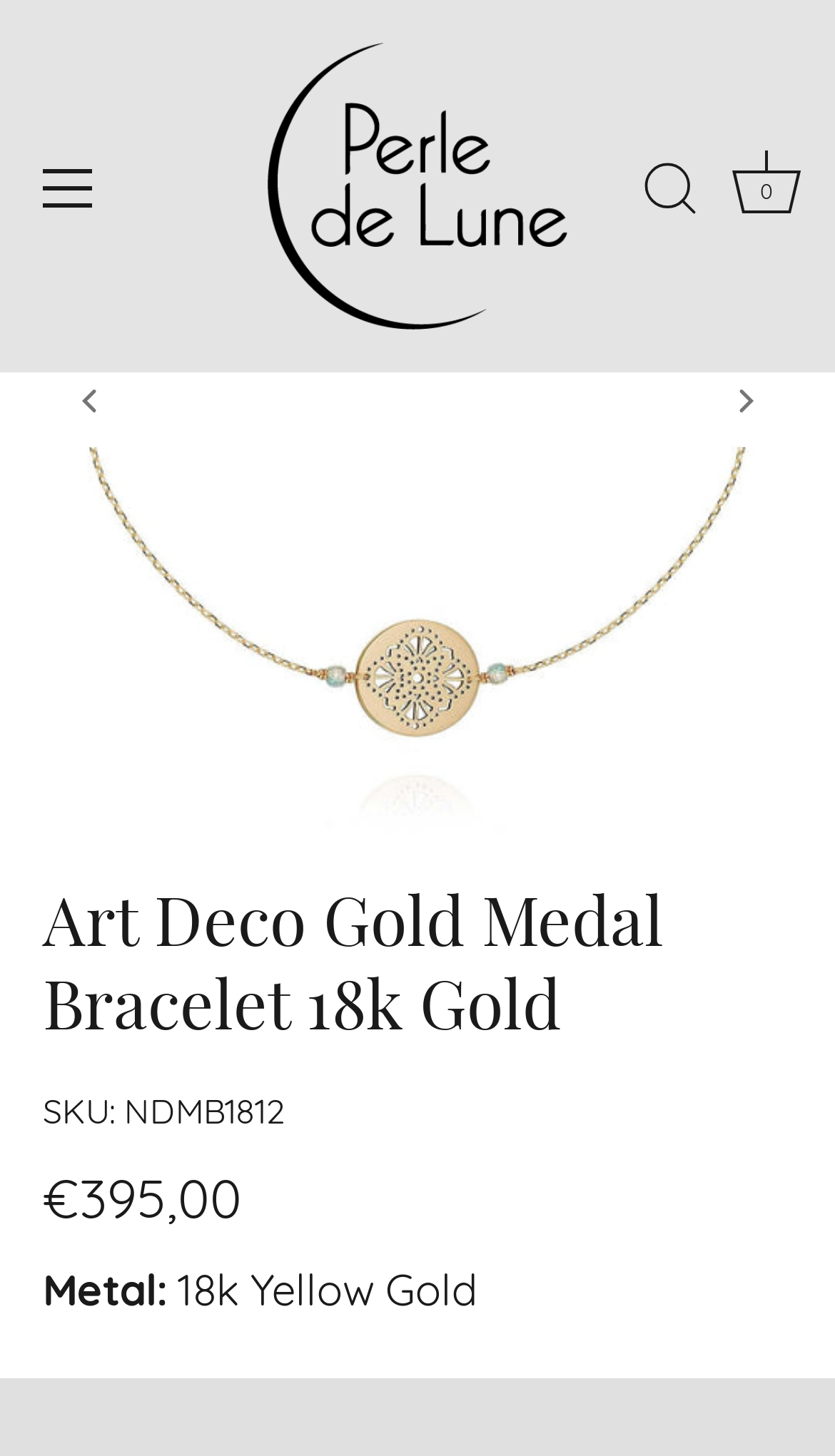What is the price of the Art Deco Gold Medal Bracelet?
Please ensure your answer is as detailed and informative as possible.

I found the price of the Art Deco Gold Medal Bracelet by looking at the text '€395,00' which is located below the product description and above the metal type information.